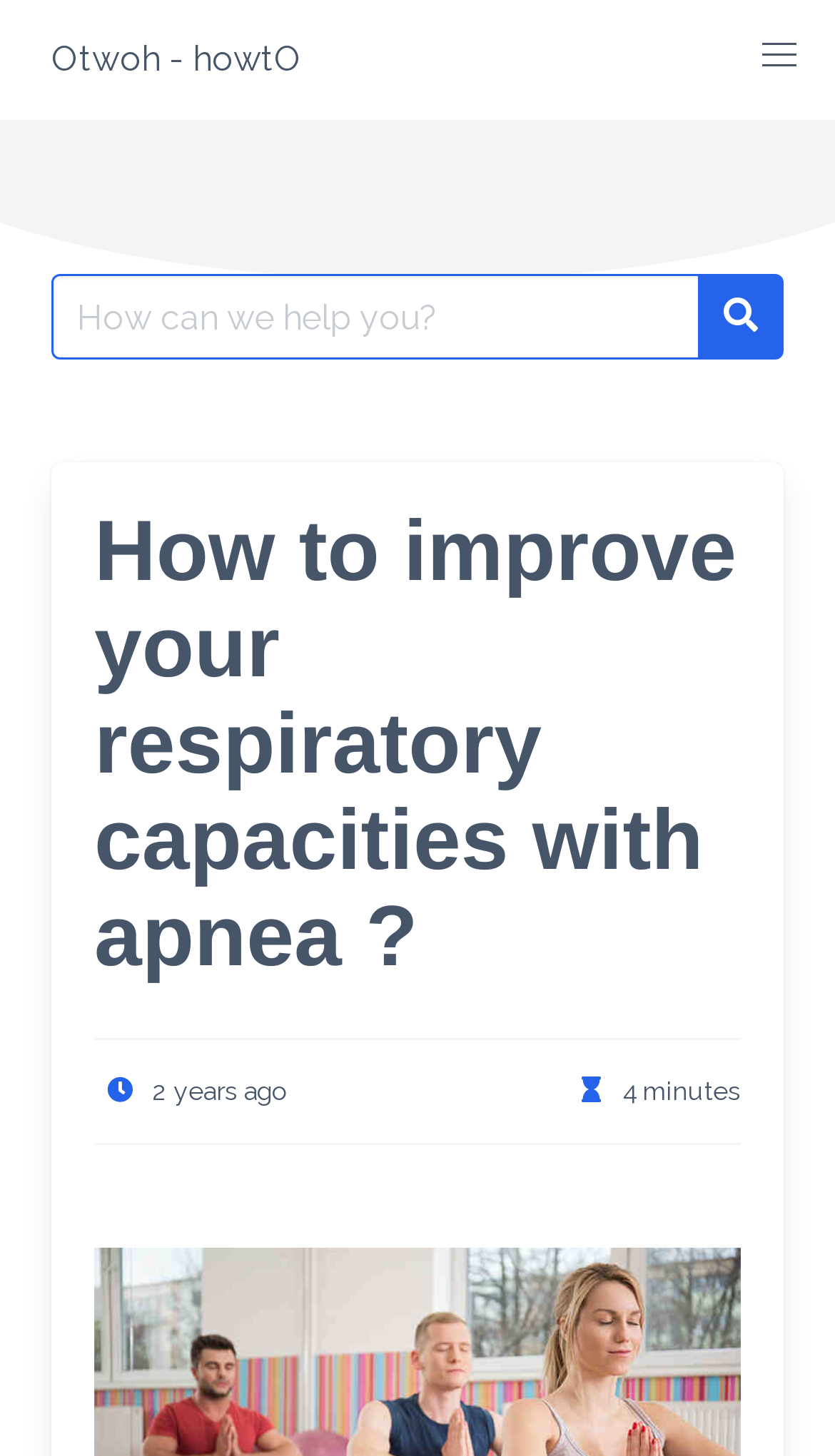Identify the bounding box of the UI element that matches this description: "About Us".

None